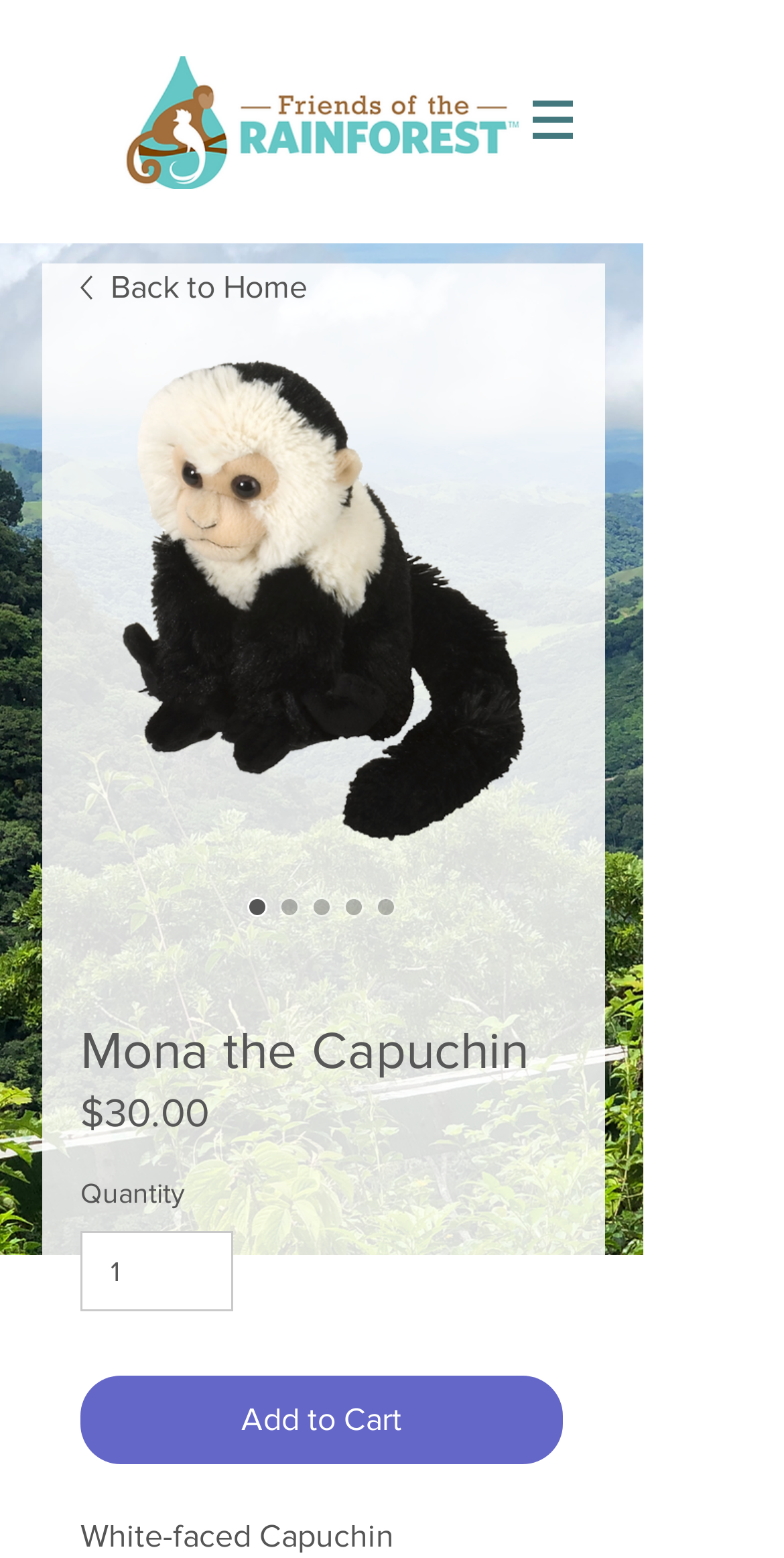Given the element description: "ERIT", predict the bounding box coordinates of the UI element it refers to, using four float numbers between 0 and 1, i.e., [left, top, right, bottom].

None